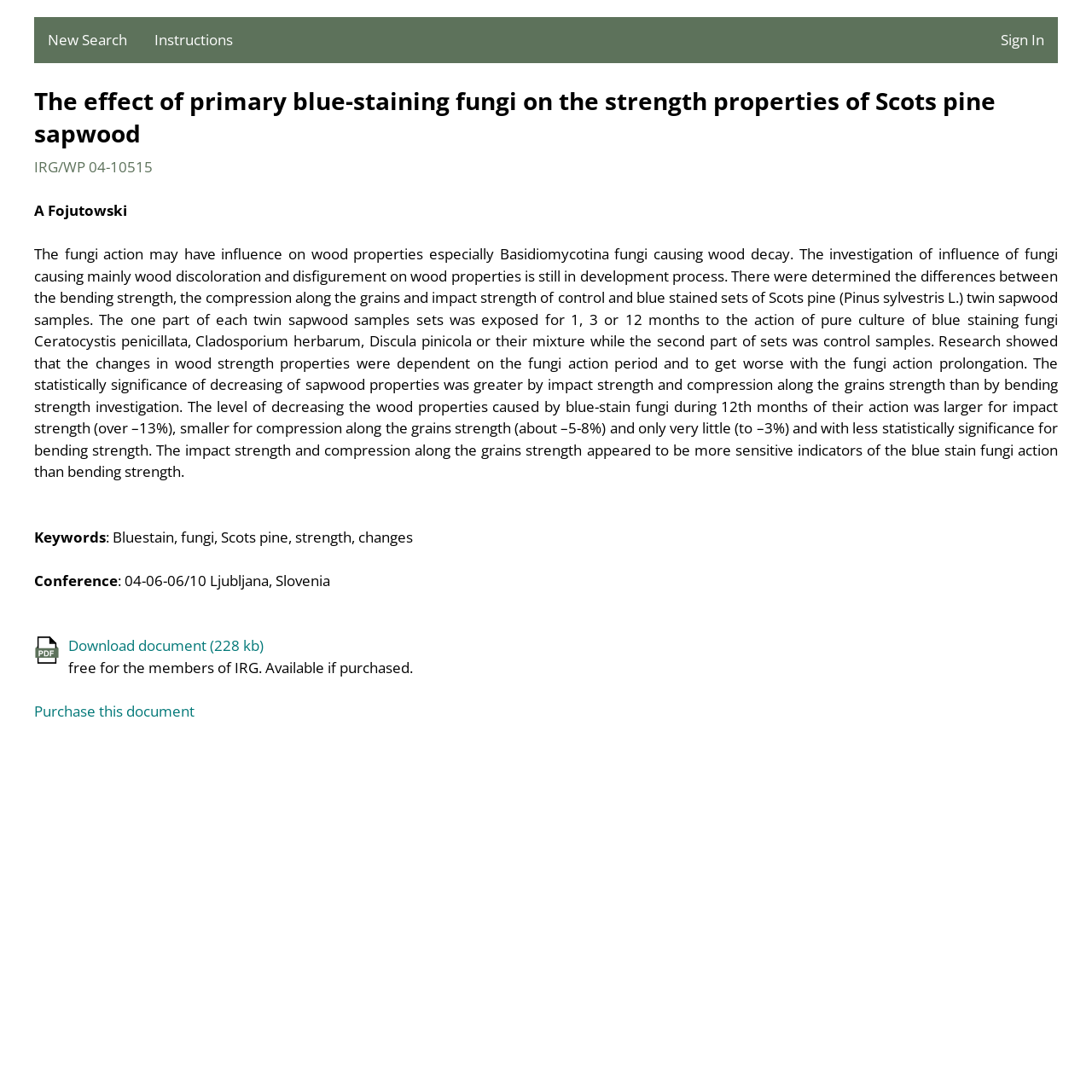Create a detailed description of the webpage's content and layout.

This webpage appears to be a research paper or article page. At the top, there are three links: "New Search", "Instructions", and "Sign In", positioned from left to right. Below these links, there is a heading that displays the title of the paper, "The effect of primary blue-staining fungi on the strength properties of Scots pine sapwood". 

To the right of the title, there is a smaller text "IRG/WP 04-10515", which seems to be a reference or identification number for the paper. Below the title, the author's name "A Fojutowski" is displayed. 

The main content of the paper is a lengthy paragraph that discusses the effects of primary blue-staining fungi on the strength properties of Scots pine sapwood. The text explains the research methodology and presents the findings, including the changes in wood strength properties caused by the fungi action.

Below the main content, there are several sections. The first section is labeled "Keywords" and lists several relevant terms, including "Bluestain", "fungi", "Scots pine", "strength", and "changes". The next section is labeled "Conference" and provides information about the conference where the paper was presented, including the date and location.

Finally, there are two links at the bottom of the page: "Download document (228 kb)" and "Purchase this document". The first link is only available to members of IRG, while the second link allows non-members to purchase the document.